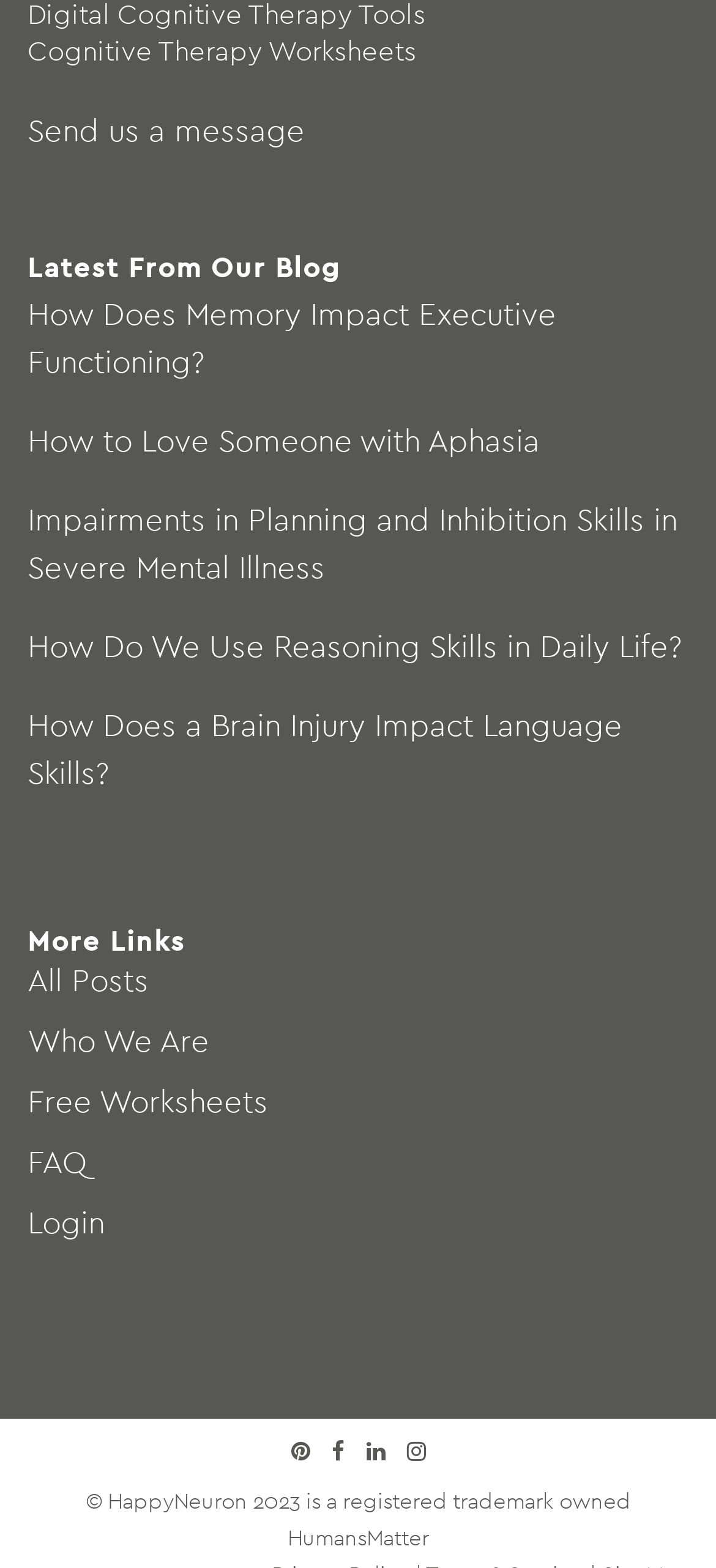Show the bounding box coordinates for the element that needs to be clicked to execute the following instruction: "Check the copyright information". Provide the coordinates in the form of four float numbers between 0 and 1, i.e., [left, top, right, bottom].

[0.119, 0.948, 0.881, 0.966]